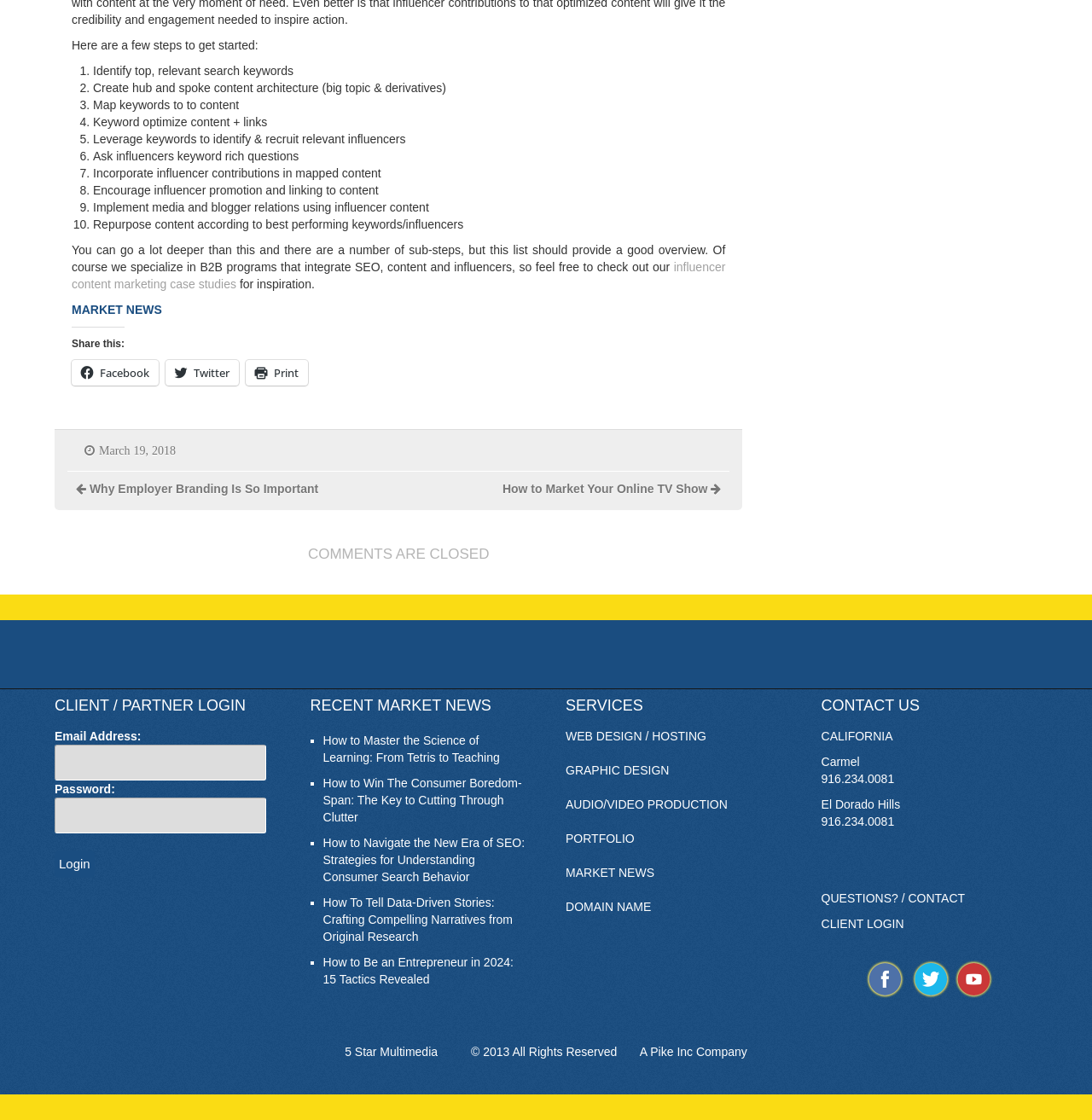Determine the bounding box coordinates for the clickable element to execute this instruction: "Check the 'MARKET NEWS' link". Provide the coordinates as four float numbers between 0 and 1, i.e., [left, top, right, bottom].

[0.066, 0.27, 0.148, 0.282]